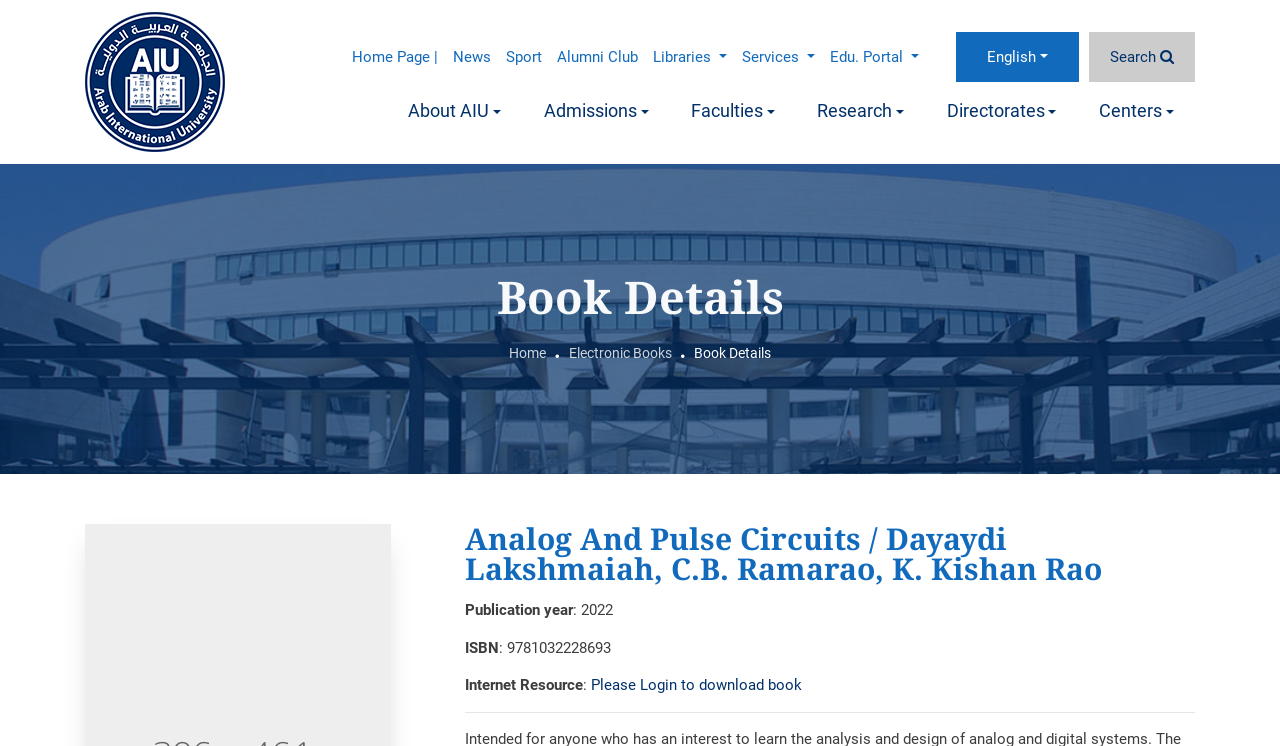What is the publication year of the book?
Please give a detailed answer to the question using the information shown in the image.

I found the answer by looking at the section with the heading 'Book Details', where there is a static text 'Publication year' followed by a static text ': 2022'.